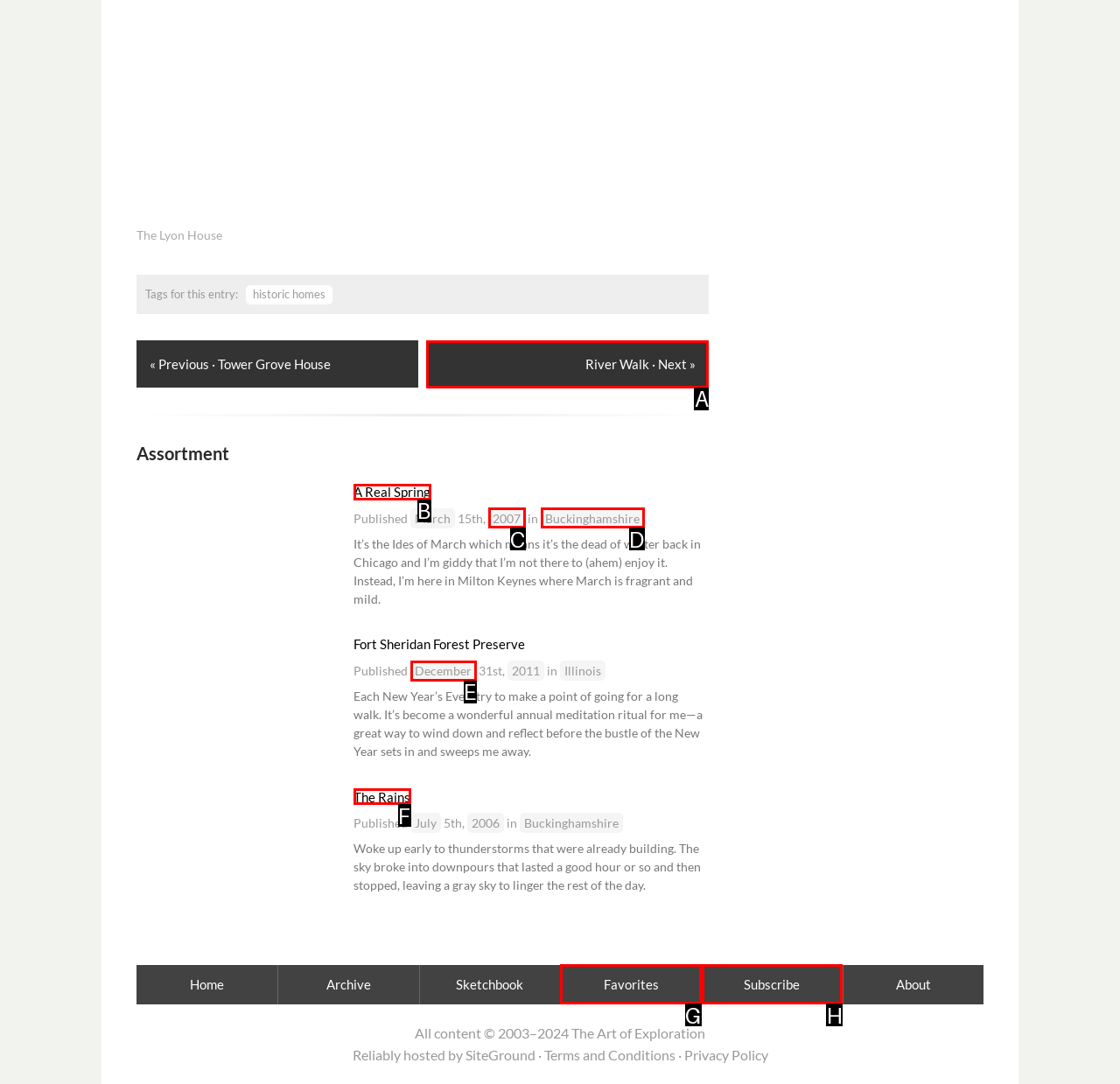From the given choices, indicate the option that best matches: River Walk · Next »
State the letter of the chosen option directly.

A